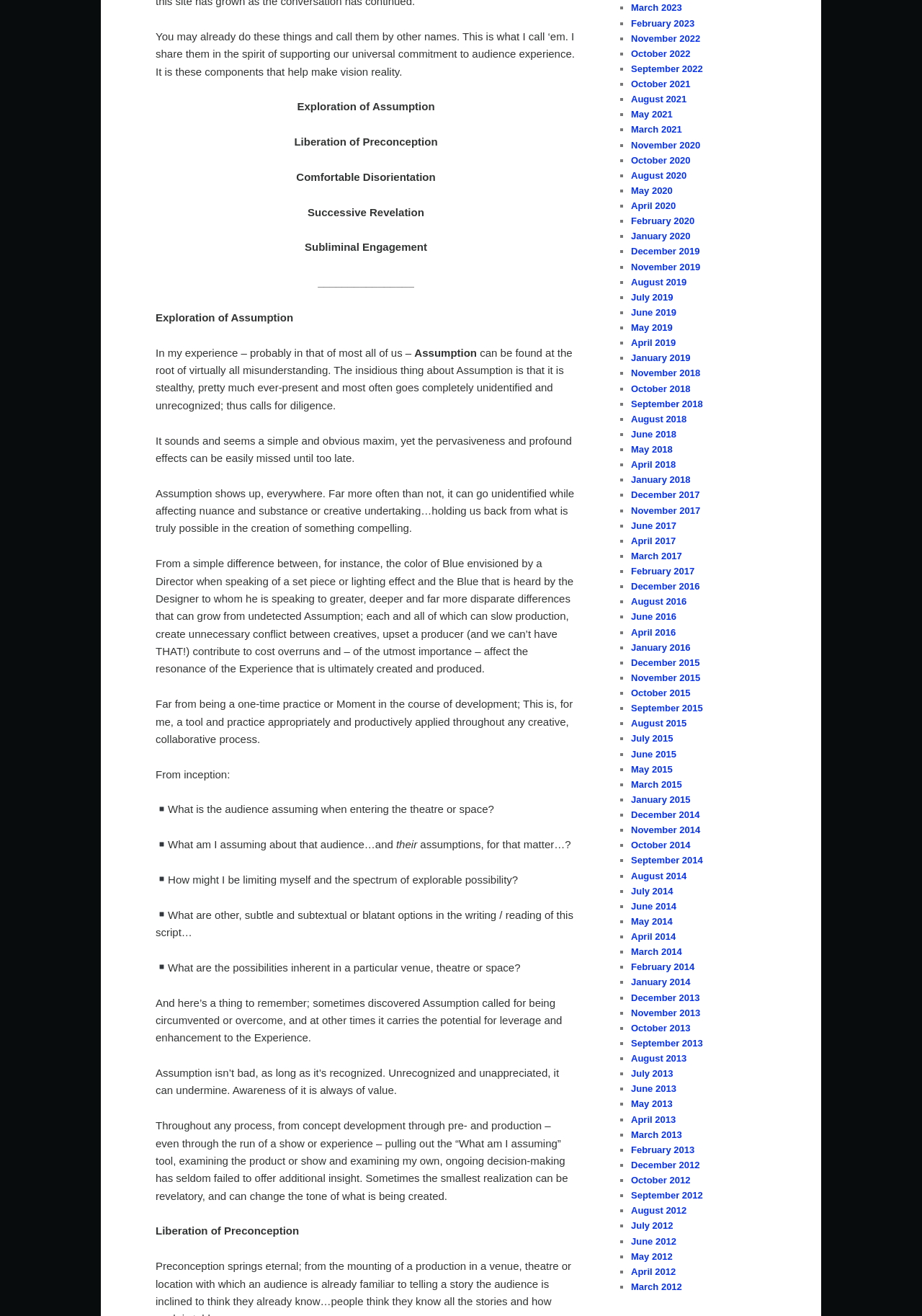How many links are listed on the webpage?
Using the picture, provide a one-word or short phrase answer.

24